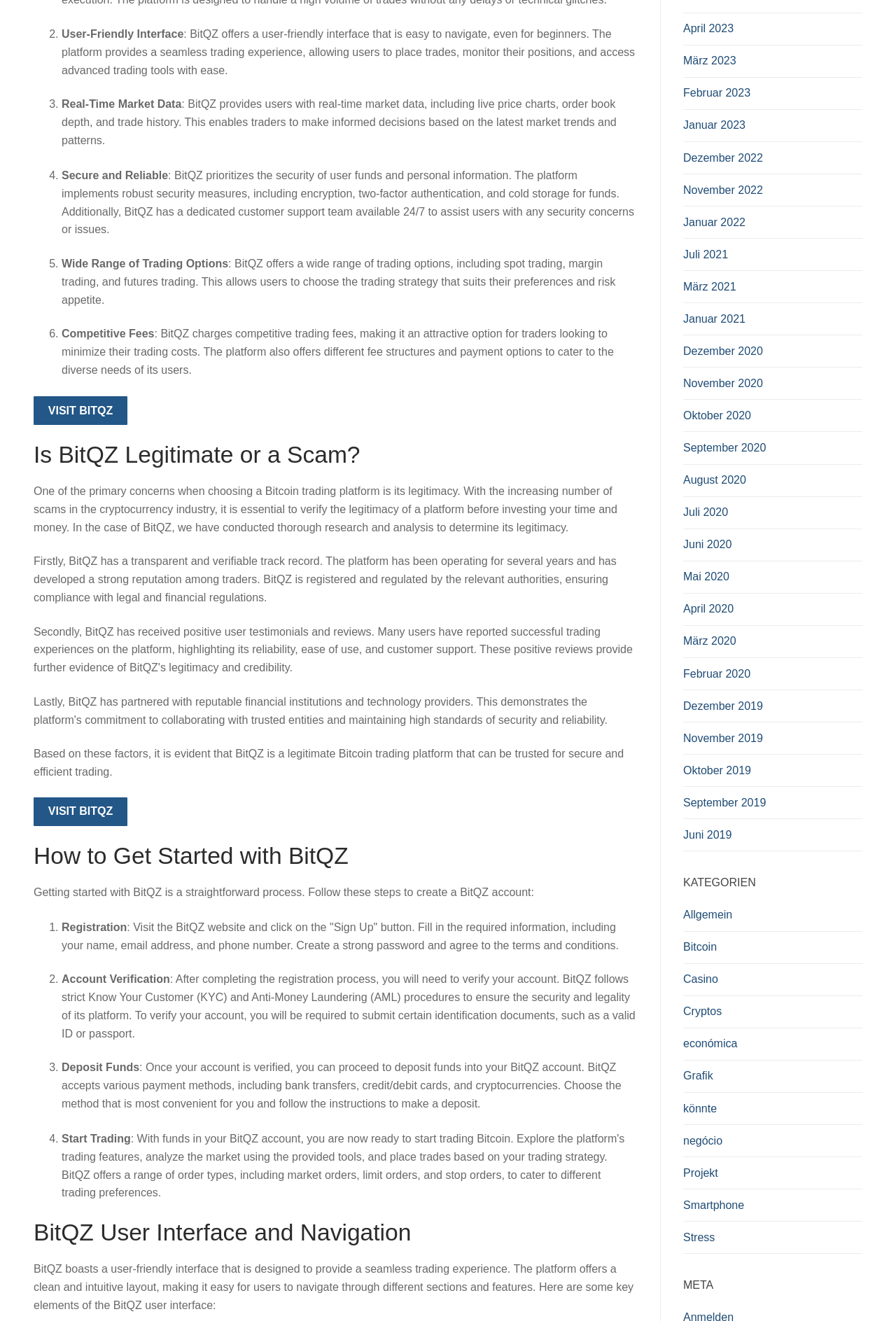How many steps are involved in getting started with BitQZ?
Carefully analyze the image and provide a detailed answer to the question.

According to the section 'How to Get Started with BitQZ', there are 4 steps involved in getting started with BitQZ, which are registration, account verification, depositing funds, and starting to trade.